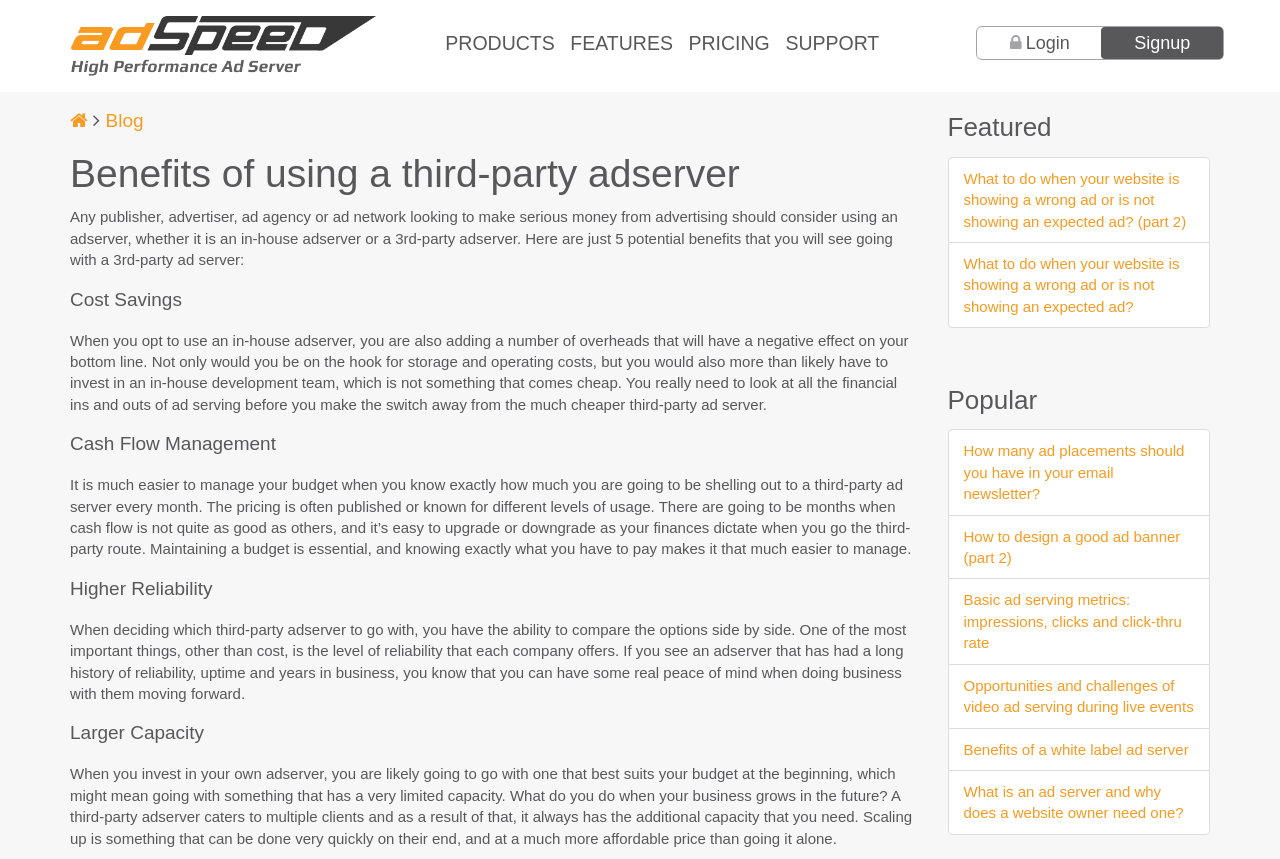Identify the bounding box coordinates for the element you need to click to achieve the following task: "Click on the link '1418'". The coordinates must be four float values ranging from 0 to 1, formatted as [left, top, right, bottom].

None